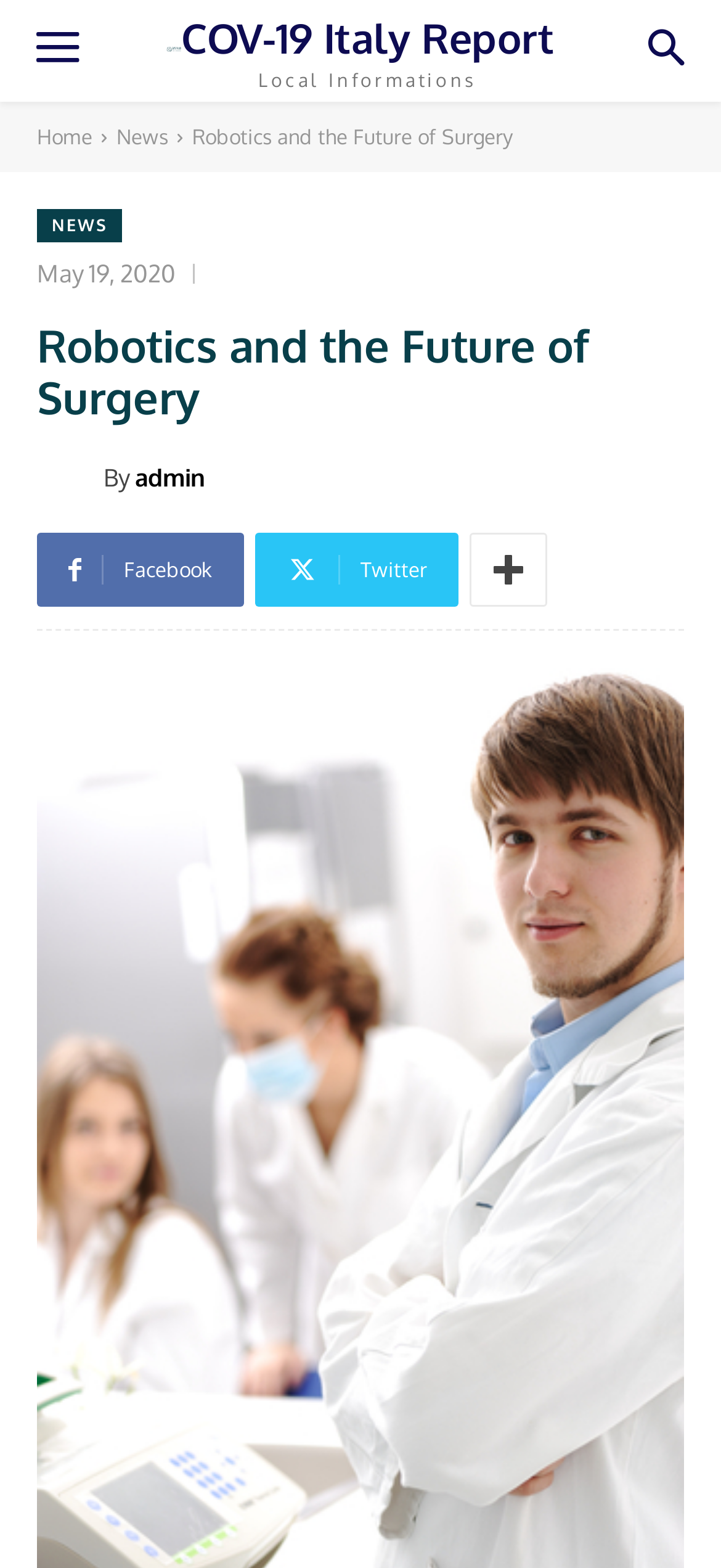Answer this question in one word or a short phrase: What is the name of the website?

AWARE MD